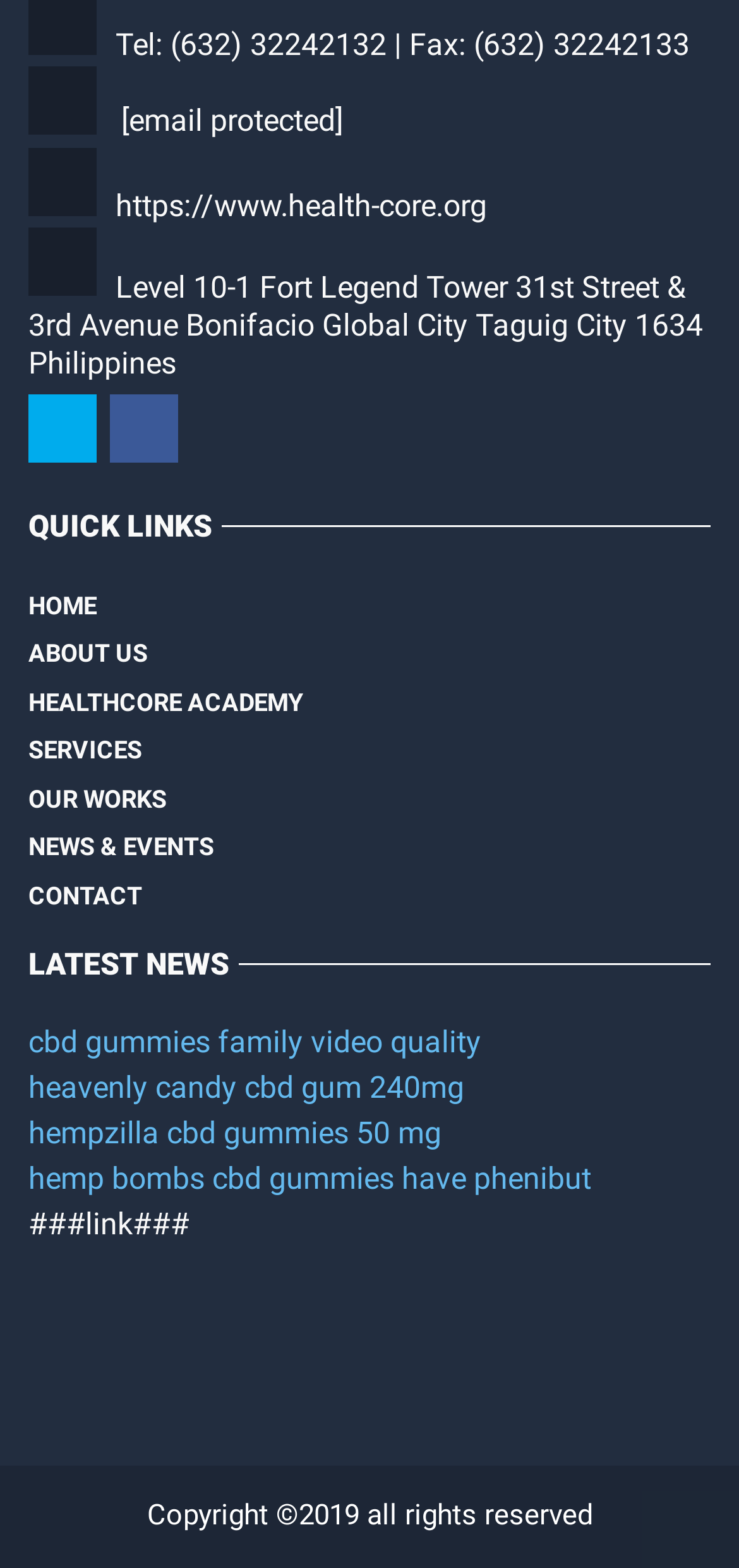Please identify the bounding box coordinates of the region to click in order to complete the given instruction: "Check the 'CONTACT' page". The coordinates should be four float numbers between 0 and 1, i.e., [left, top, right, bottom].

[0.038, 0.556, 0.192, 0.587]